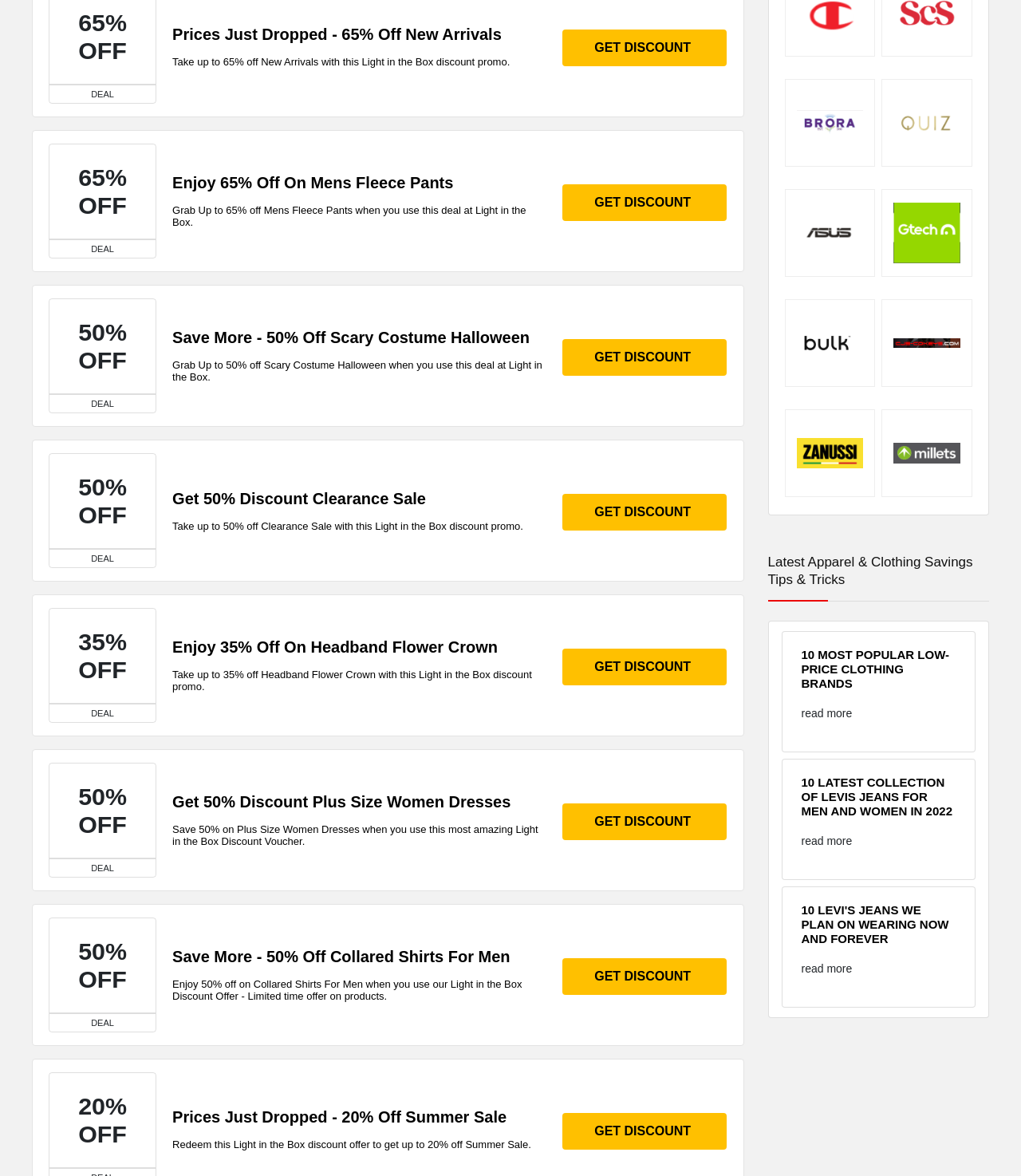How many articles are listed under 'Latest Apparel & Clothing Savings Tips & Tricks'?
Use the information from the image to give a detailed answer to the question.

There are three articles listed under 'Latest Apparel & Clothing Savings Tips & Tricks', each with a heading and a 'read more' link.